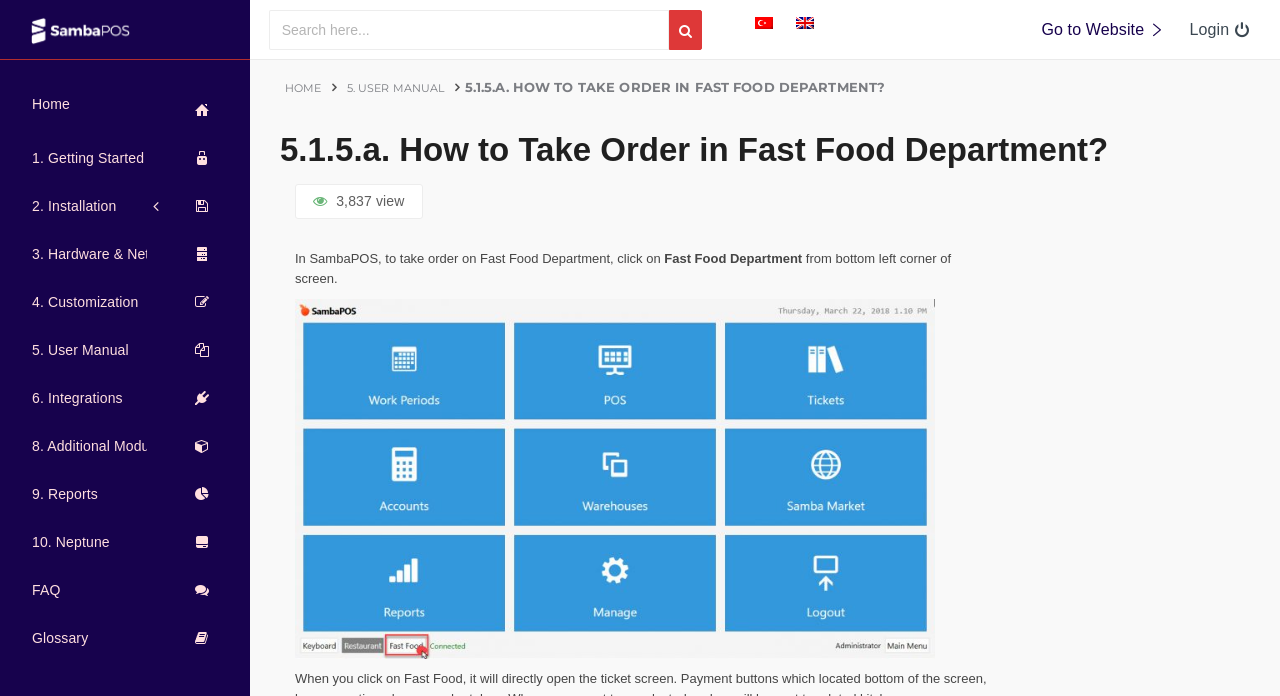Identify the bounding box coordinates of the HTML element based on this description: "5. User Manual".

[0.0, 0.474, 0.127, 0.532]